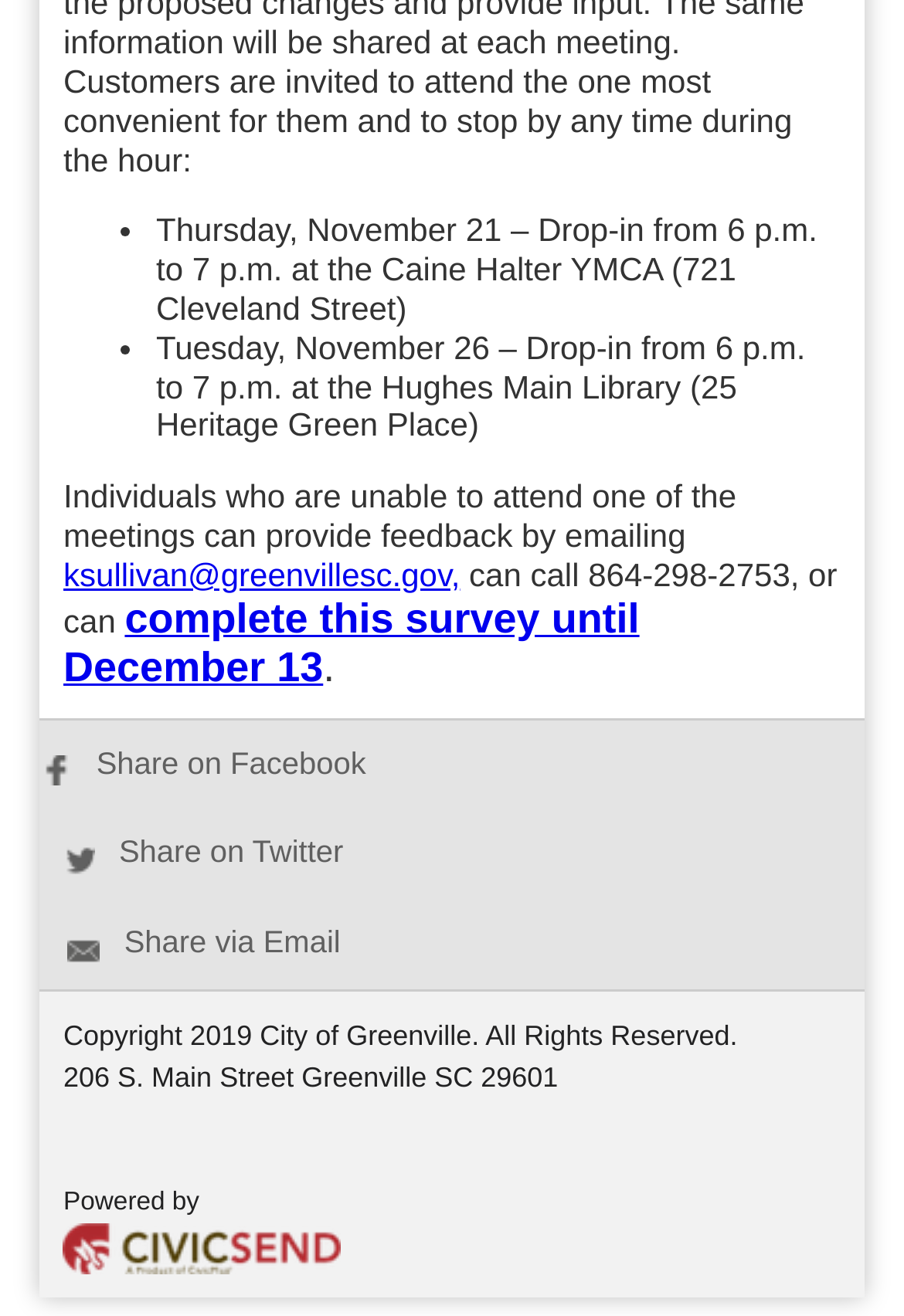Predict the bounding box of the UI element that fits this description: "Share on Twitter".

[0.071, 0.635, 0.38, 0.661]